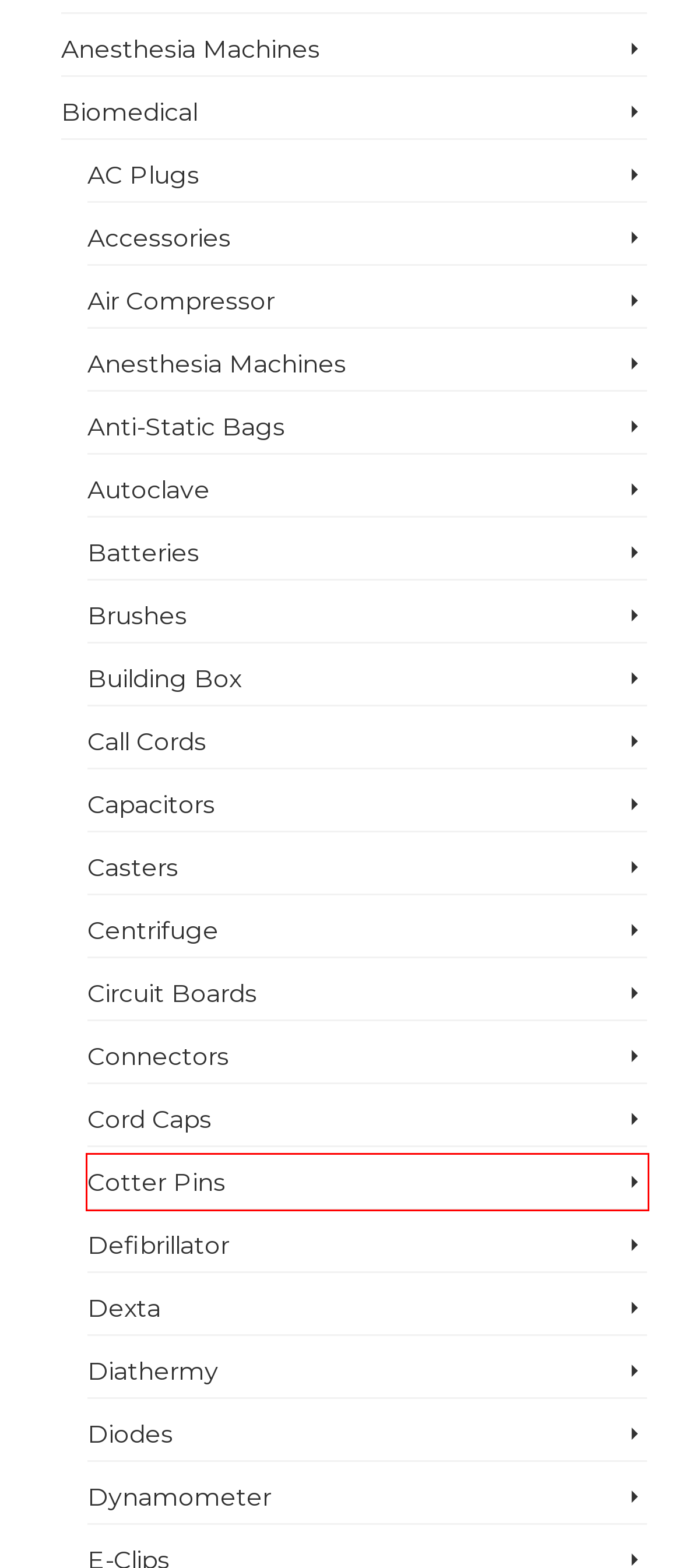Look at the given screenshot of a webpage with a red rectangle bounding box around a UI element. Pick the description that best matches the new webpage after clicking the element highlighted. The descriptions are:
A. Brushes Archives - TRH Services
B. Connectors Archives - TRH Services
C. Cotter Pins Archives - TRH Services
D. Anesthesia Machines Archives - TRH Services
E. Defibrillator Archives - TRH Services
F. Centrifuge Archives - TRH Services
G. Air Compressor Archives - TRH Services
H. Cord Caps Archives - TRH Services

C